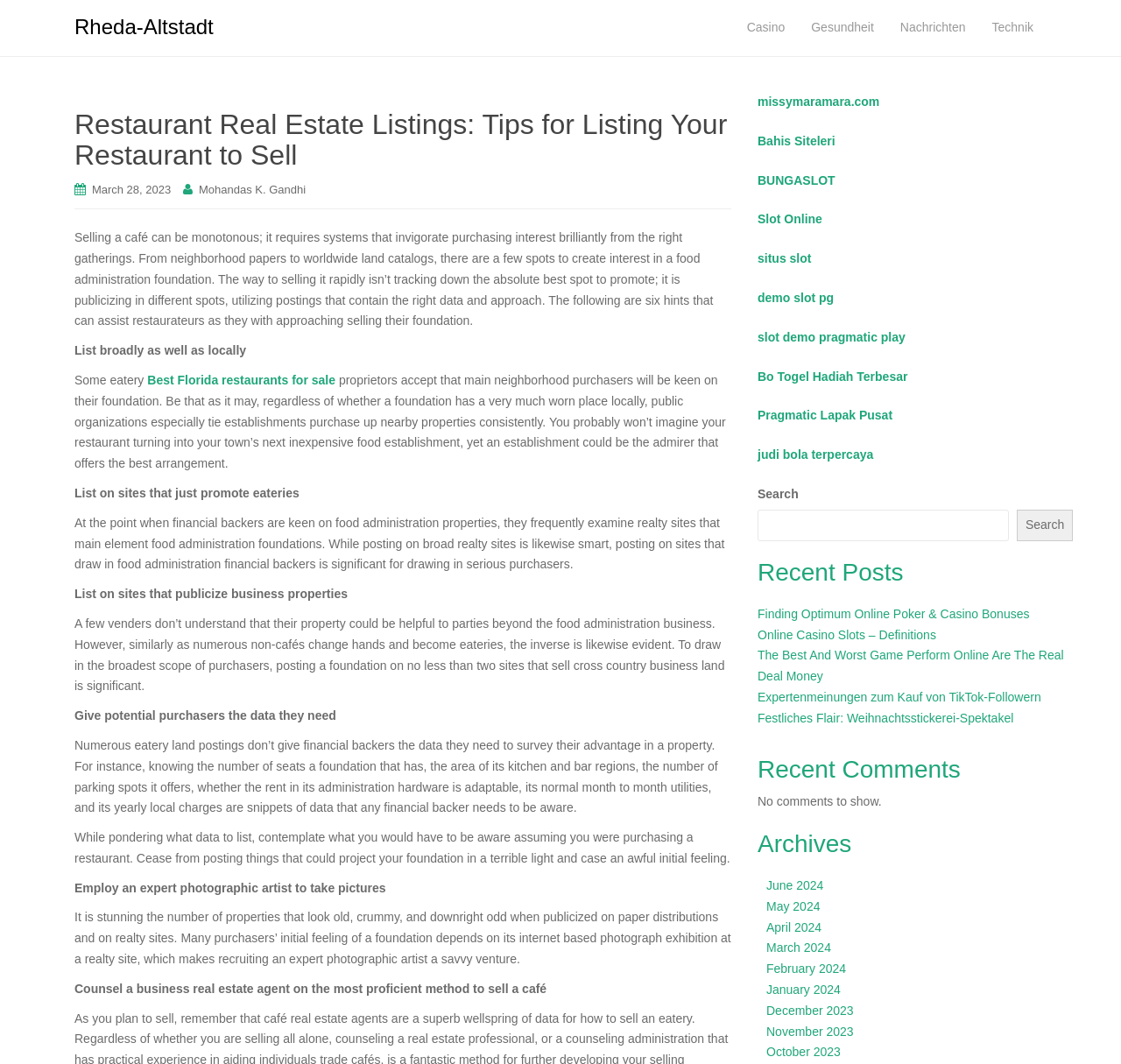Please determine the main heading text of this webpage.

Restaurant Real Estate Listings: Tips for Listing Your Restaurant to Sell